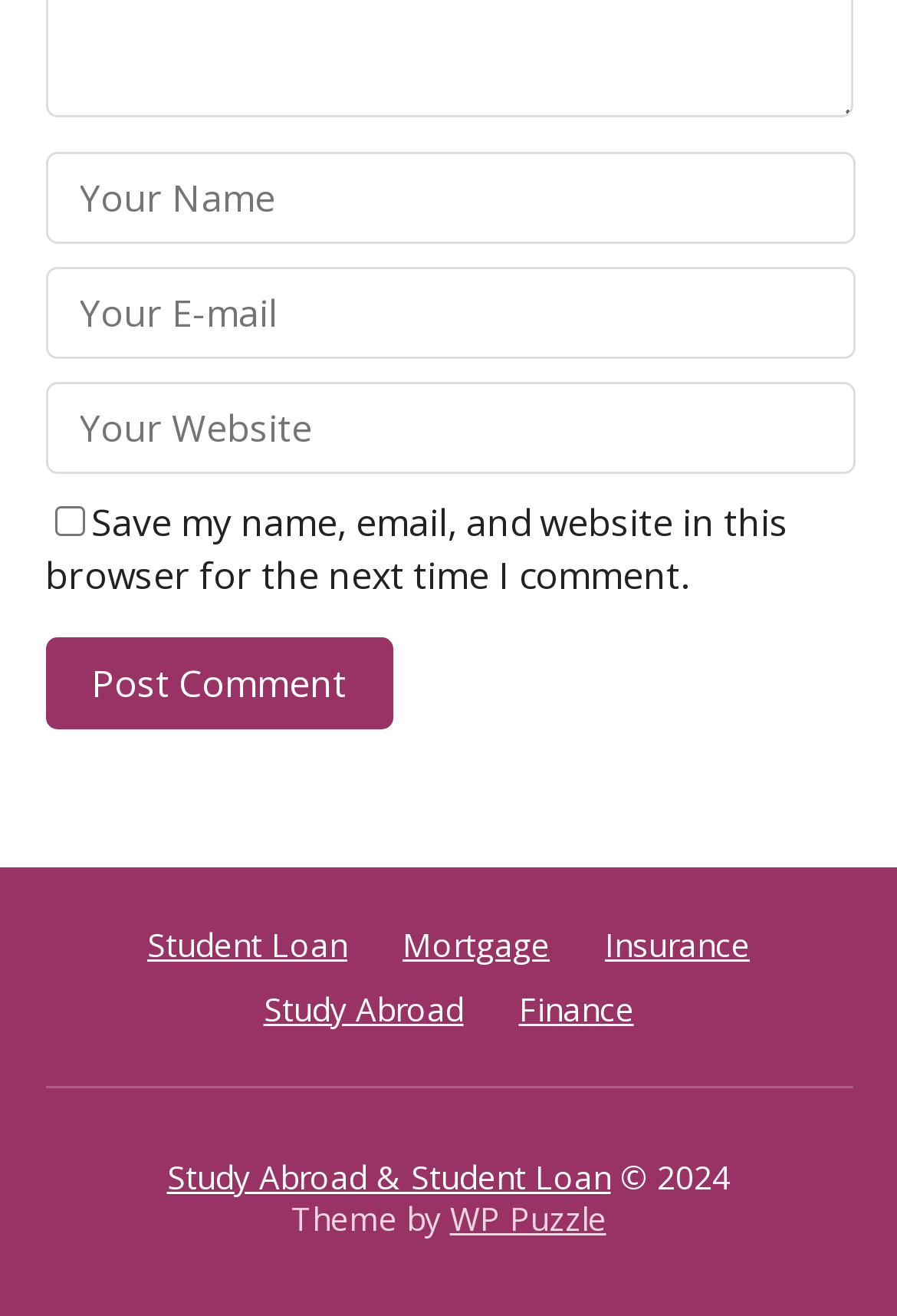Please identify the bounding box coordinates for the region that you need to click to follow this instruction: "Enter your name".

[0.05, 0.116, 0.955, 0.186]